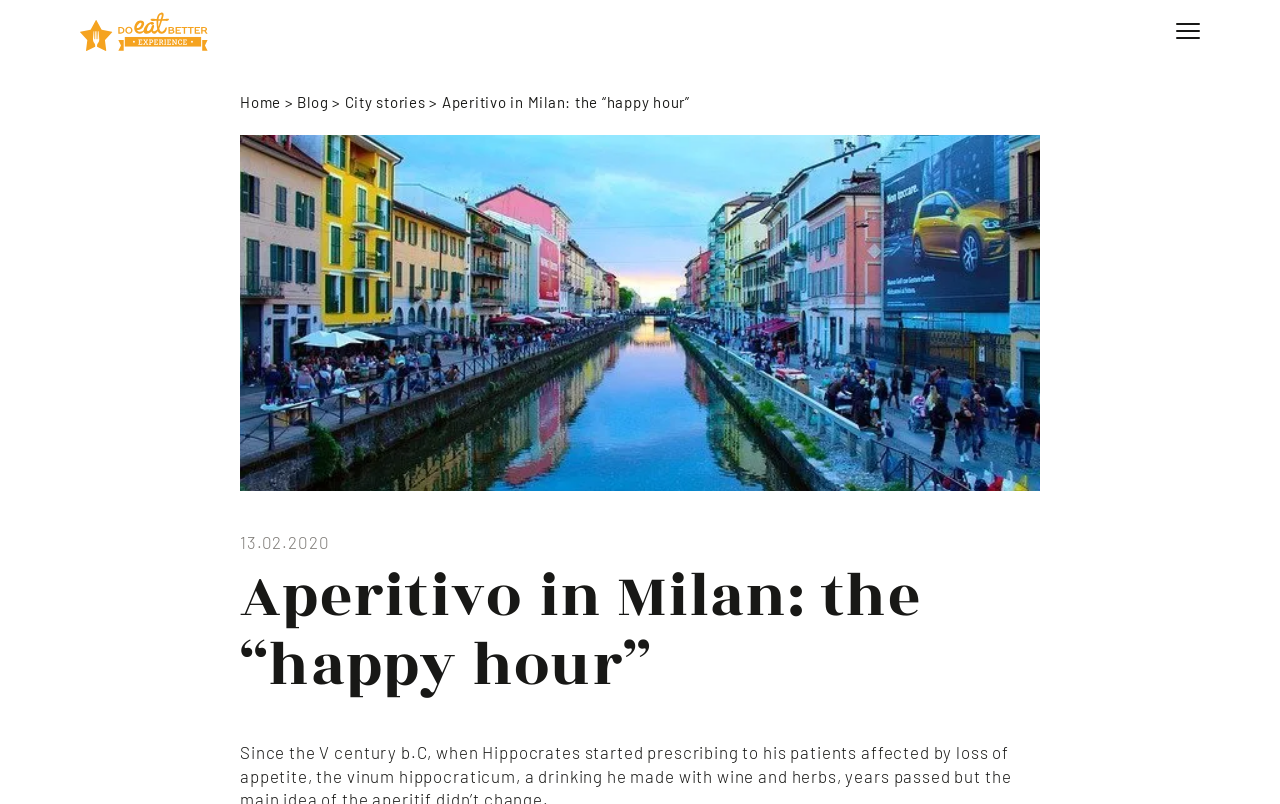Give the bounding box coordinates for this UI element: "alt="logo"". The coordinates should be four float numbers between 0 and 1, arranged as [left, top, right, bottom].

[0.062, 0.015, 0.162, 0.063]